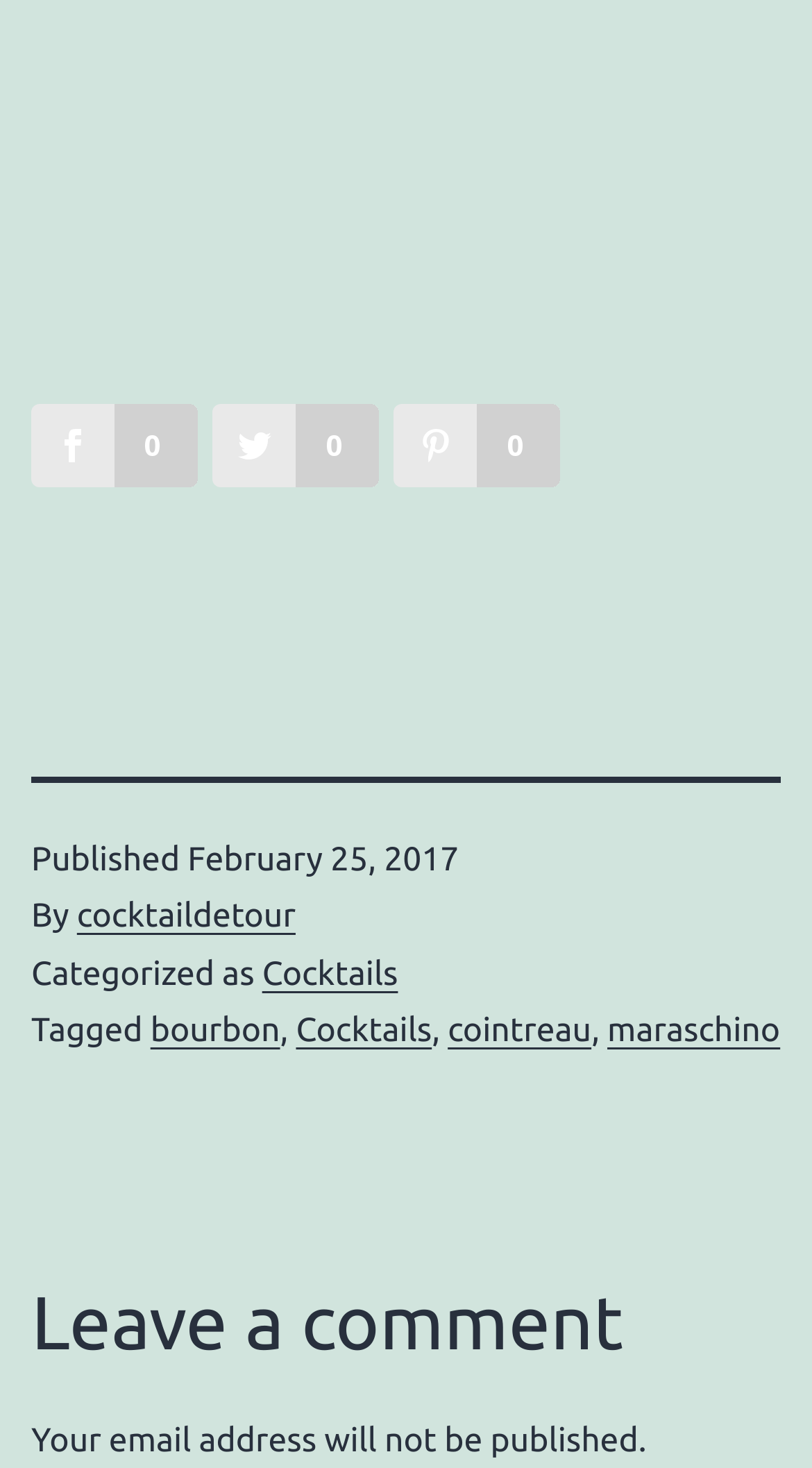How many categories are mentioned in the footer?
Look at the image and provide a detailed response to the question.

I found one category mentioned in the footer section, which is 'Cocktails'.